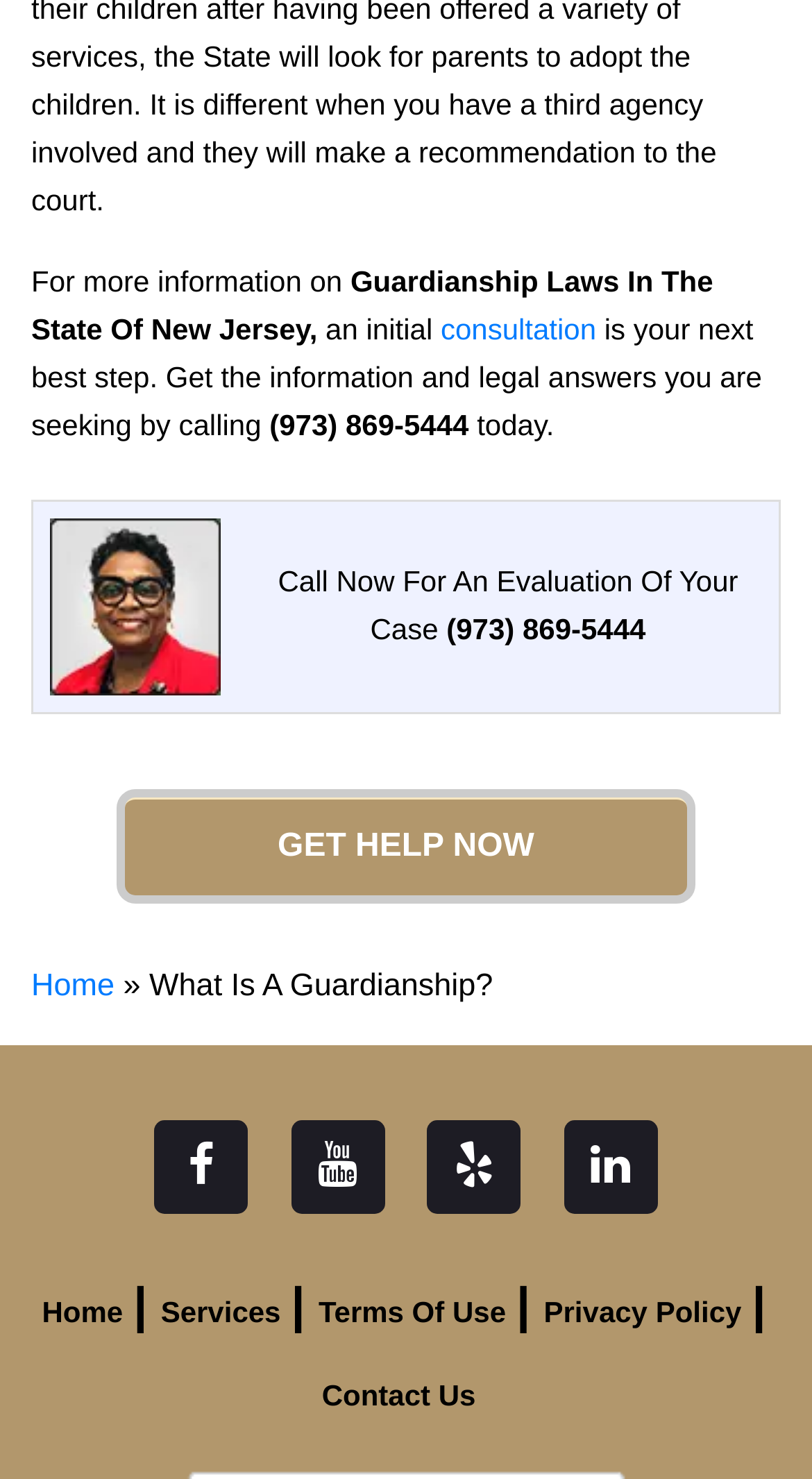Determine the bounding box coordinates for the area you should click to complete the following instruction: "Contact us".

[0.396, 0.932, 0.586, 0.954]